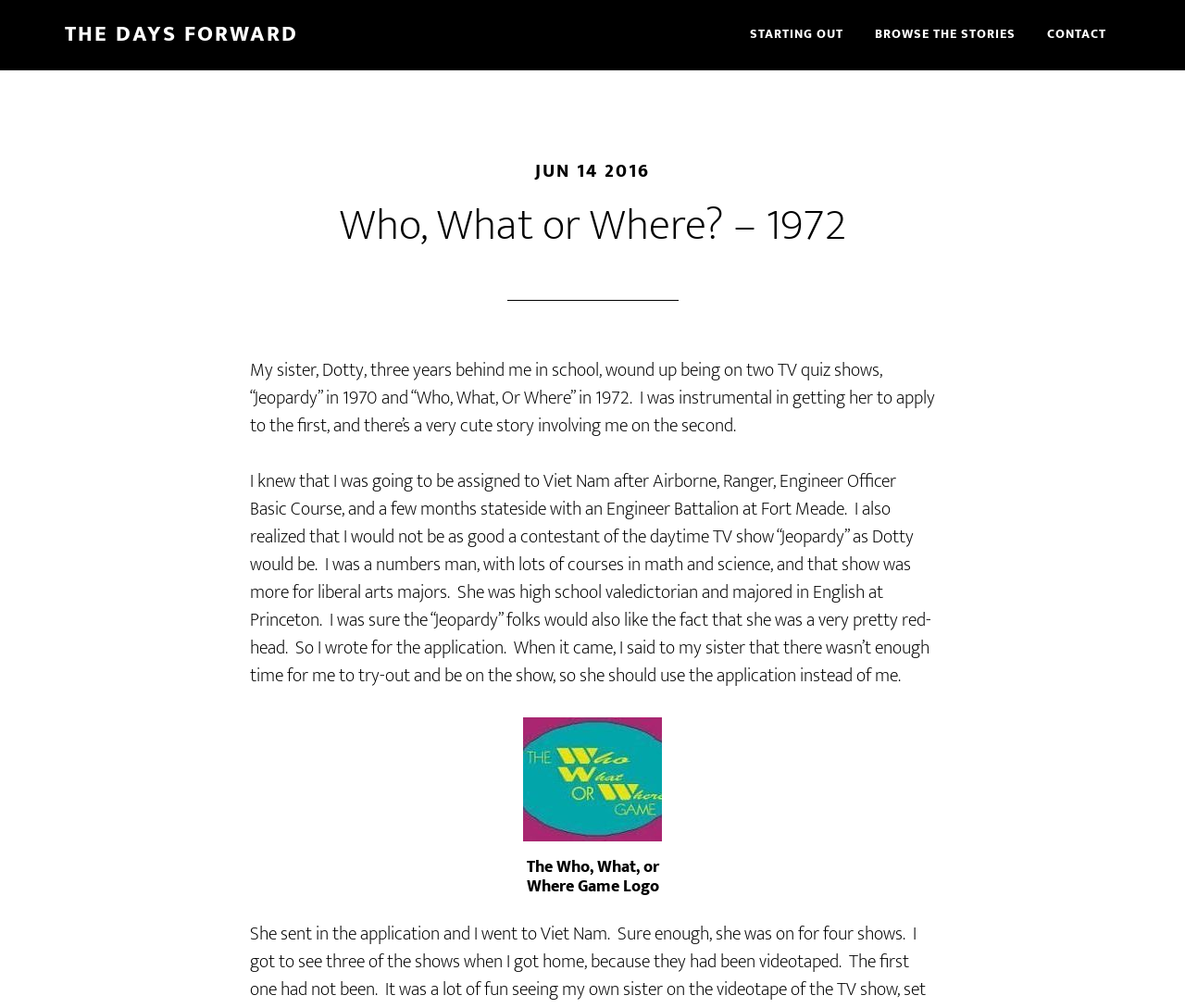What is the year mentioned in the time element?
Look at the image and provide a detailed response to the question.

The answer can be found in the time element with the text 'JUN 14 2016' which is a child of the HeaderAsNonLandmark element.